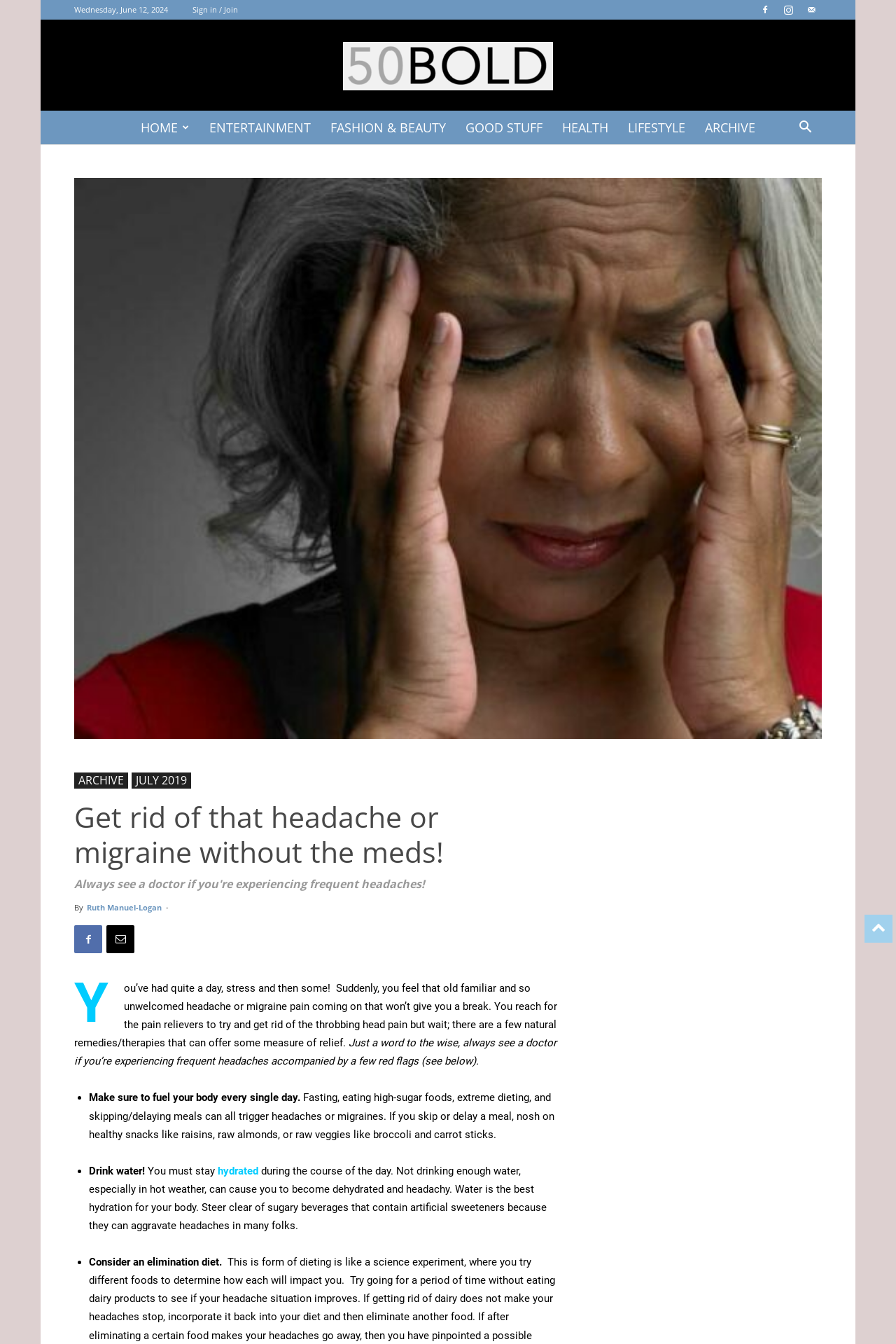Based on the visual content of the image, answer the question thoroughly: What is the first natural remedy mentioned in the article?

The article suggests that making sure to fuel your body every single day is one of the natural remedies to alleviate headache or migraine pain. This is mentioned in the list of remedies provided in the article.